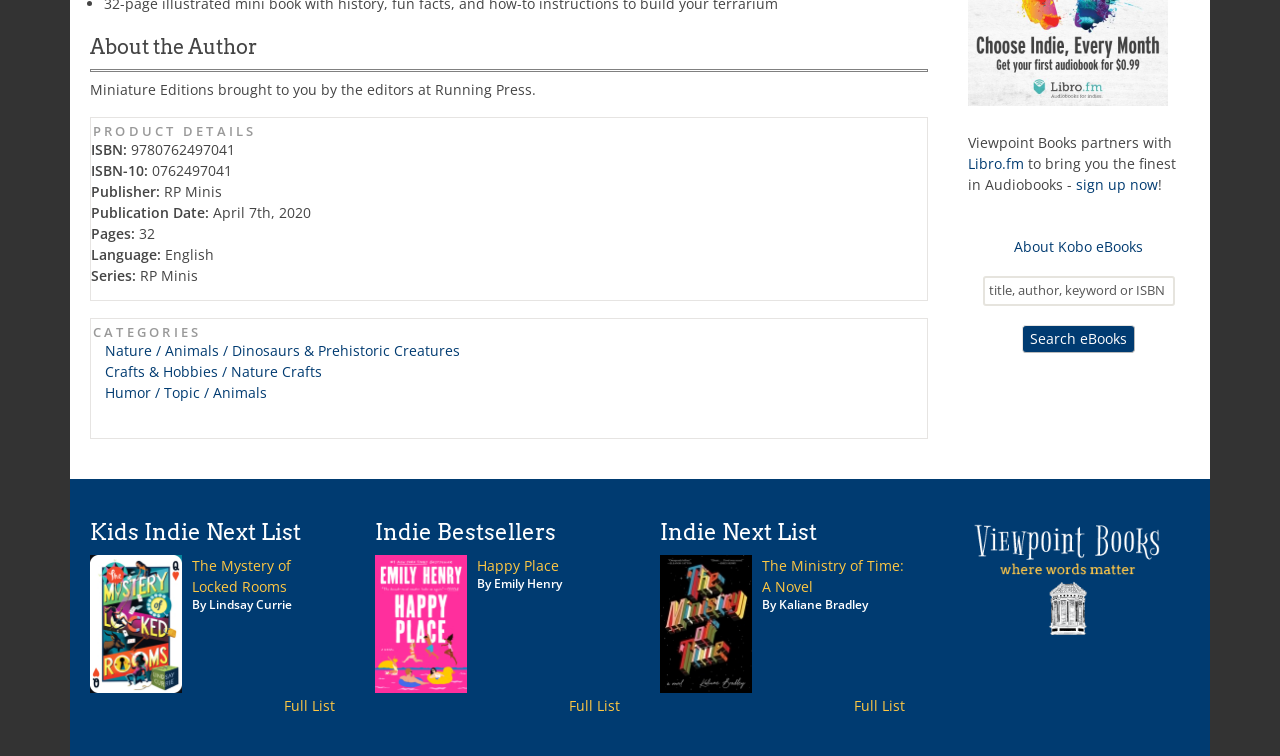Identify the bounding box for the given UI element using the description provided. Coordinates should be in the format (top-left x, top-left y, bottom-right x, bottom-right y) and must be between 0 and 1. Here is the description: Terms & Conditions

None